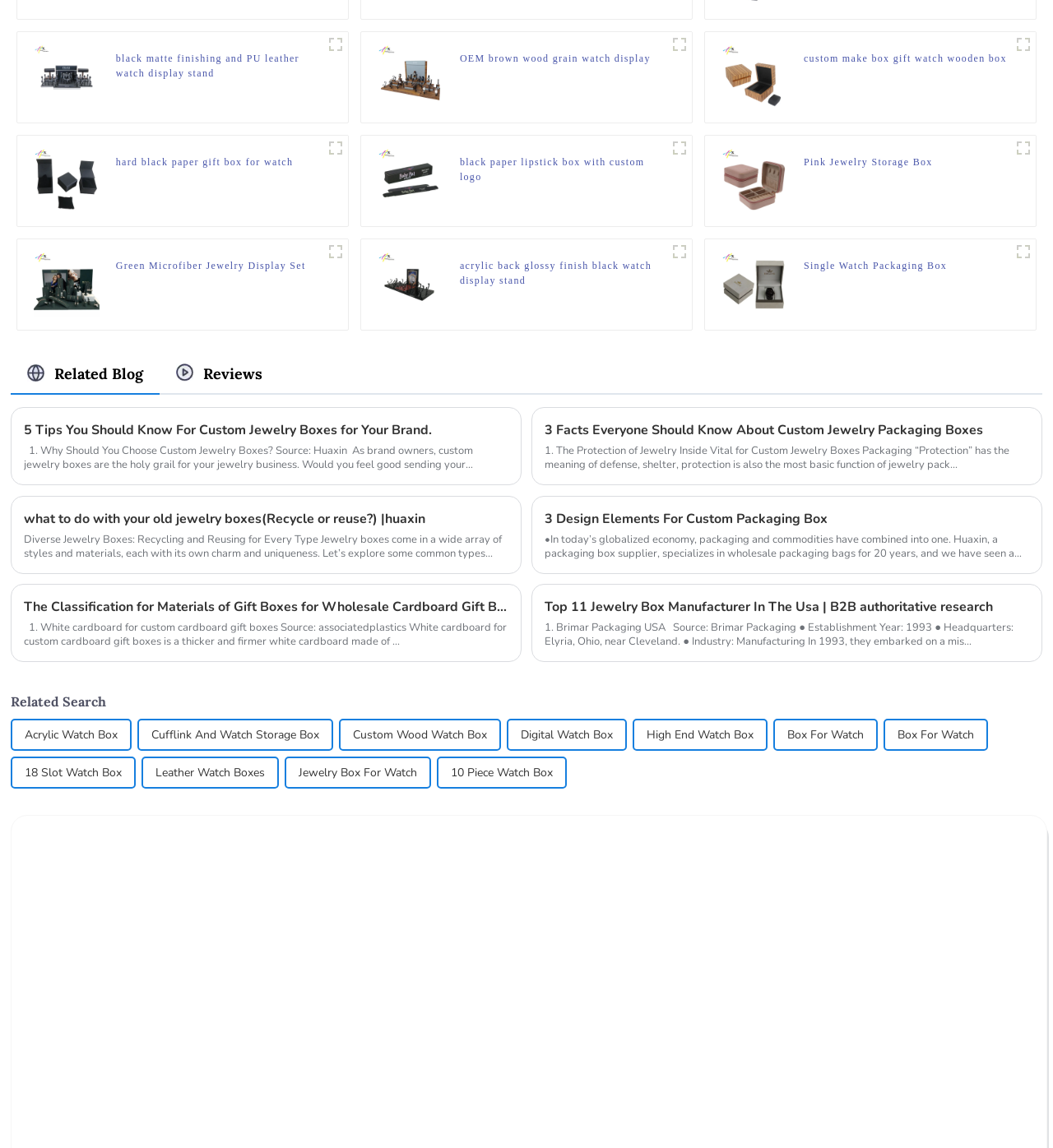Identify and provide the bounding box for the element described by: "Jewelry Box For Watch".

[0.283, 0.66, 0.396, 0.685]